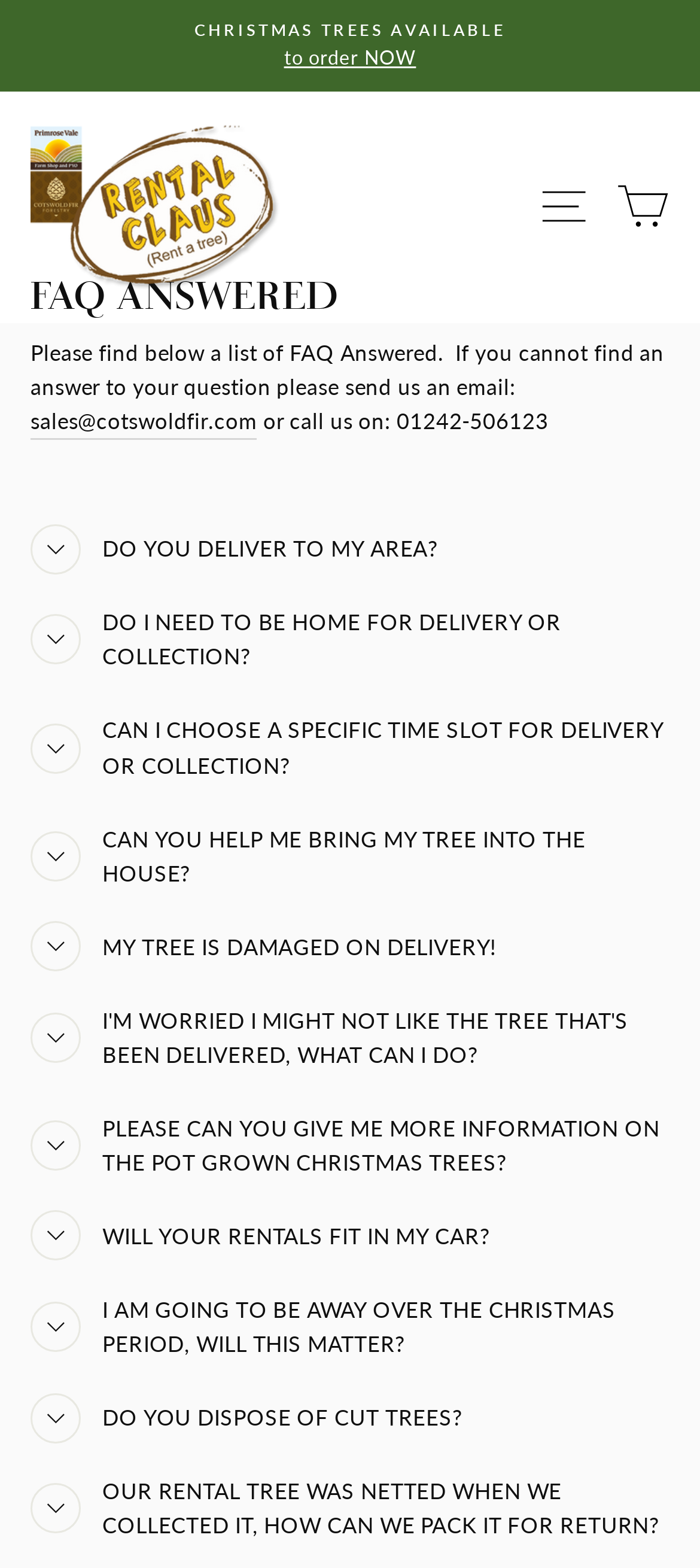Is there a navigation menu on the webpage?
Please elaborate on the answer to the question with detailed information.

There is a button 'SITE NAVIGATION' at the top of the webpage, which suggests that there is a navigation menu that can be expanded to access different parts of the website.